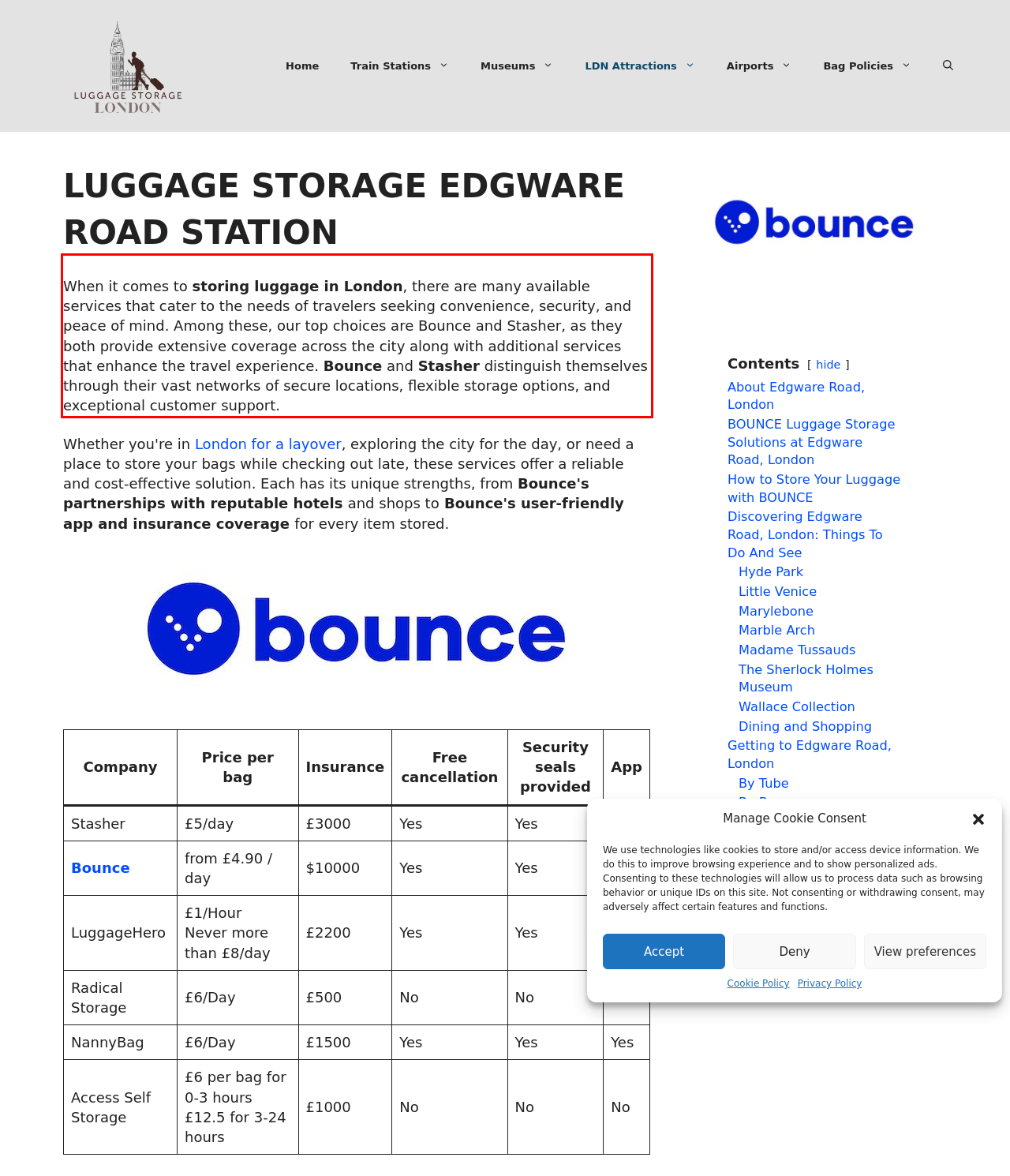Identify the text inside the red bounding box in the provided webpage screenshot and transcribe it.

When it comes to storing luggage in London, there are many available services that cater to the needs of travelers seeking convenience, security, and peace of mind. Among these, our top choices are Bounce and Stasher, as they both provide extensive coverage across the city along with additional services that enhance the travel experience. Bounce and Stasher distinguish themselves through their vast networks of secure locations, flexible storage options, and exceptional customer support.